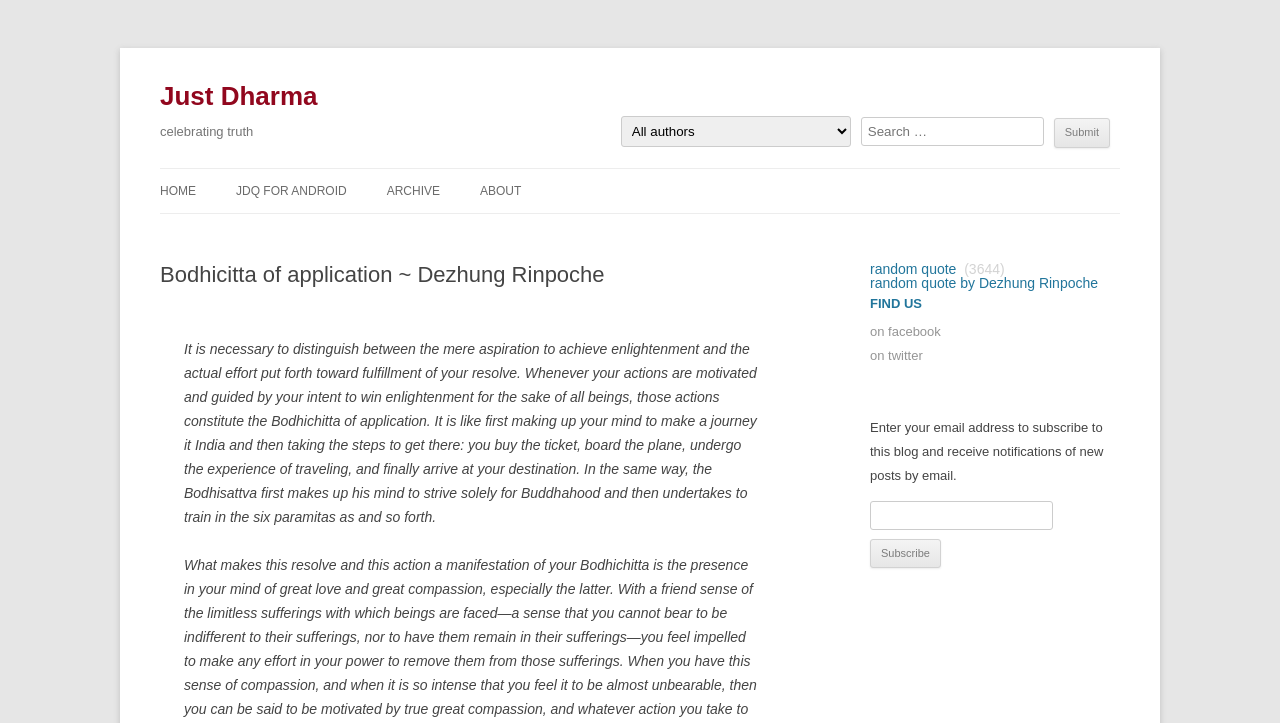What is the name of the website?
Based on the visual, give a brief answer using one word or a short phrase.

Just Dharma